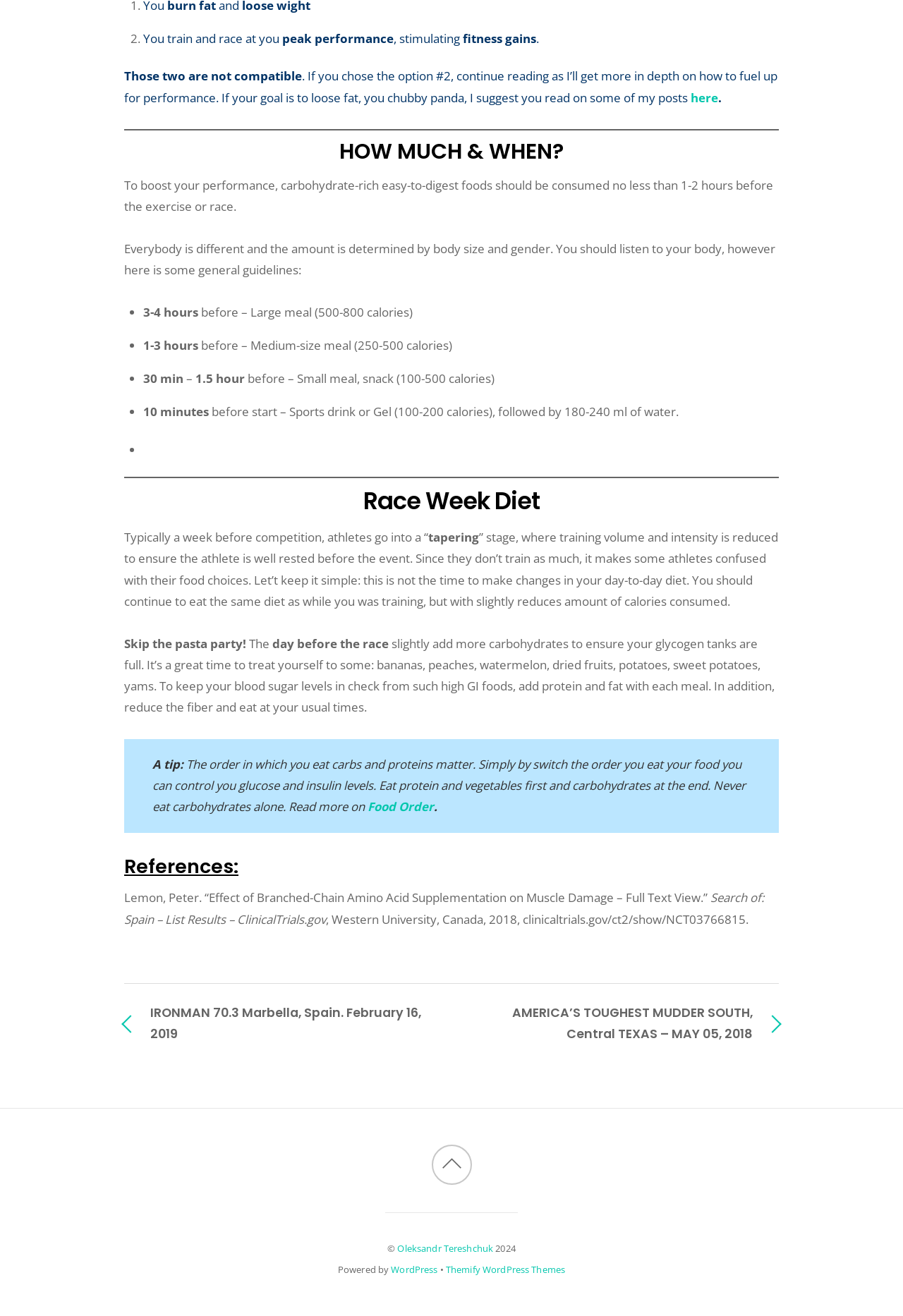What is the recommended order of eating carbs and proteins?
Please elaborate on the answer to the question with detailed information.

The text states 'Eat protein and vegetables first and carbohydrates at the end. Never eat carbohydrates alone.' Therefore, the recommended order is to eat protein and vegetables first, followed by carbohydrates at the end.